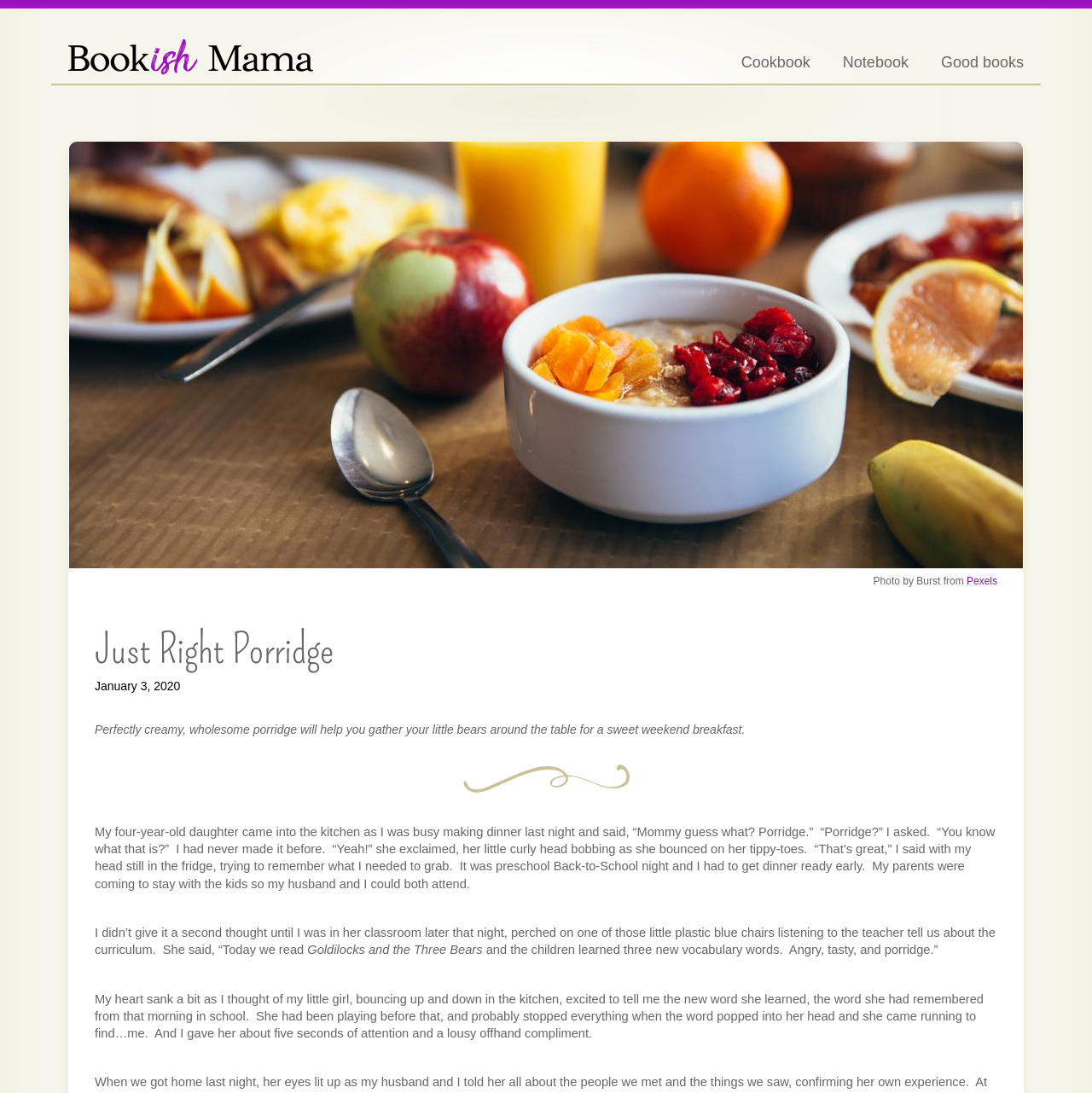Reply to the question with a single word or phrase:
What book was read in the classroom?

Goldilocks and the Three Bears